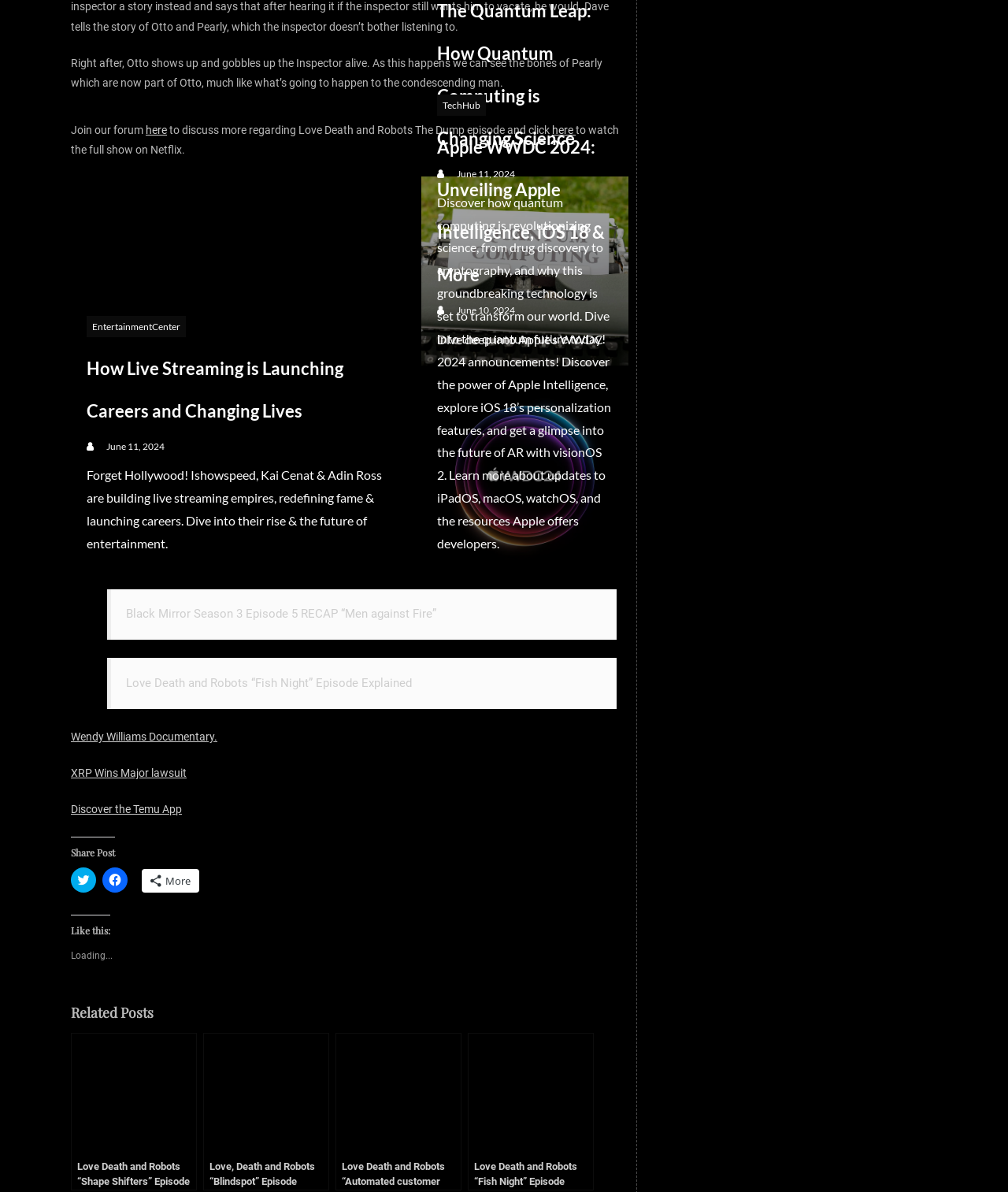What is the purpose of the buttons under 'Share Post'?
Examine the image and provide an in-depth answer to the question.

I determined the answer by examining the links under the 'Share Post' heading, which include 'Click to share on Twitter' and 'Click to share on Facebook'. This suggests that the purpose of these buttons is to share the post on social media platforms.